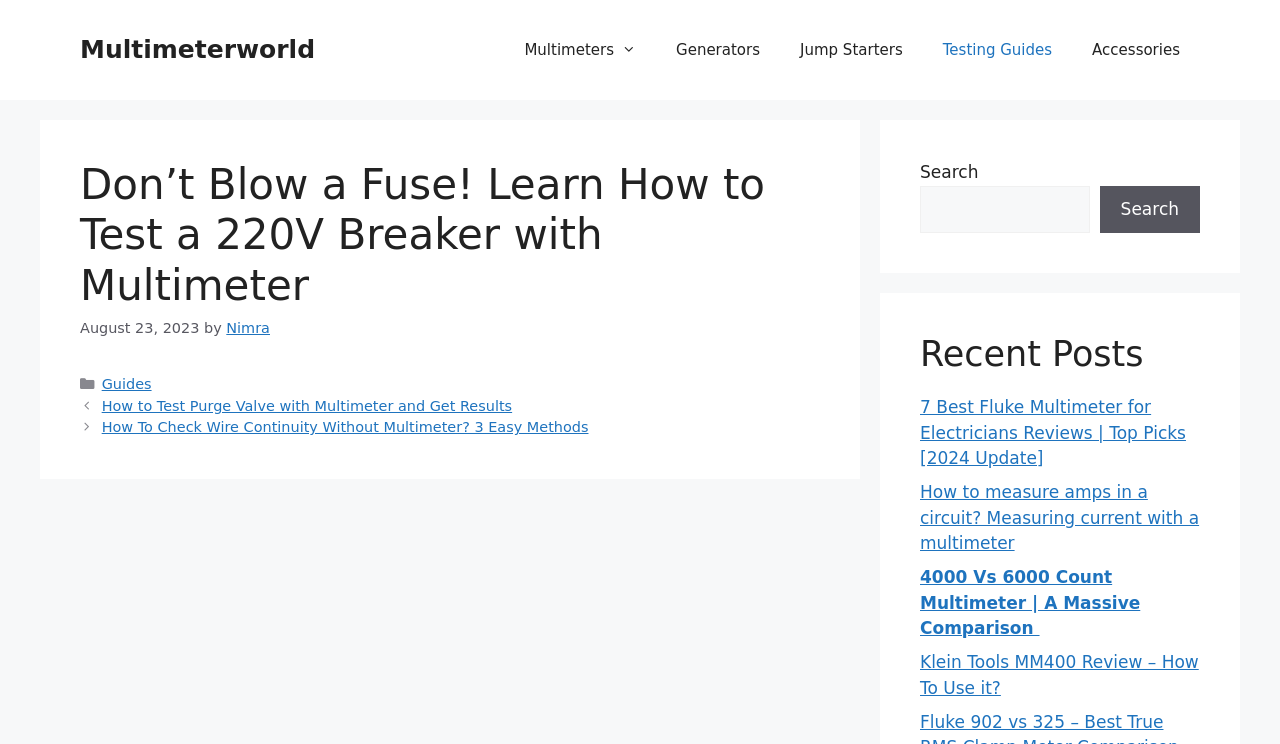What is the name of the website?
Refer to the image and answer the question using a single word or phrase.

Multimeterworld